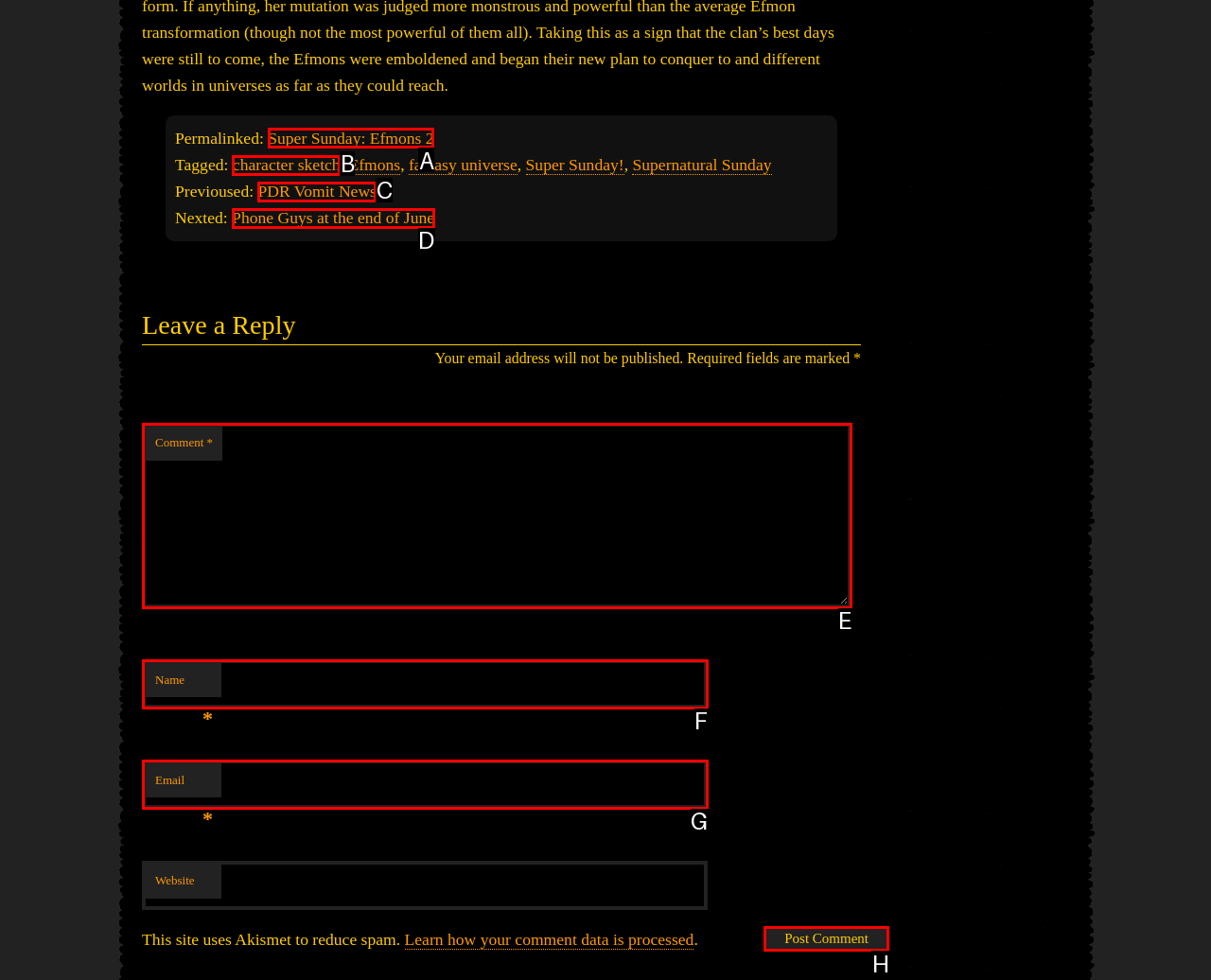Choose the letter of the option that needs to be clicked to perform the task: Click on the 'Post Comment' button. Answer with the letter.

H